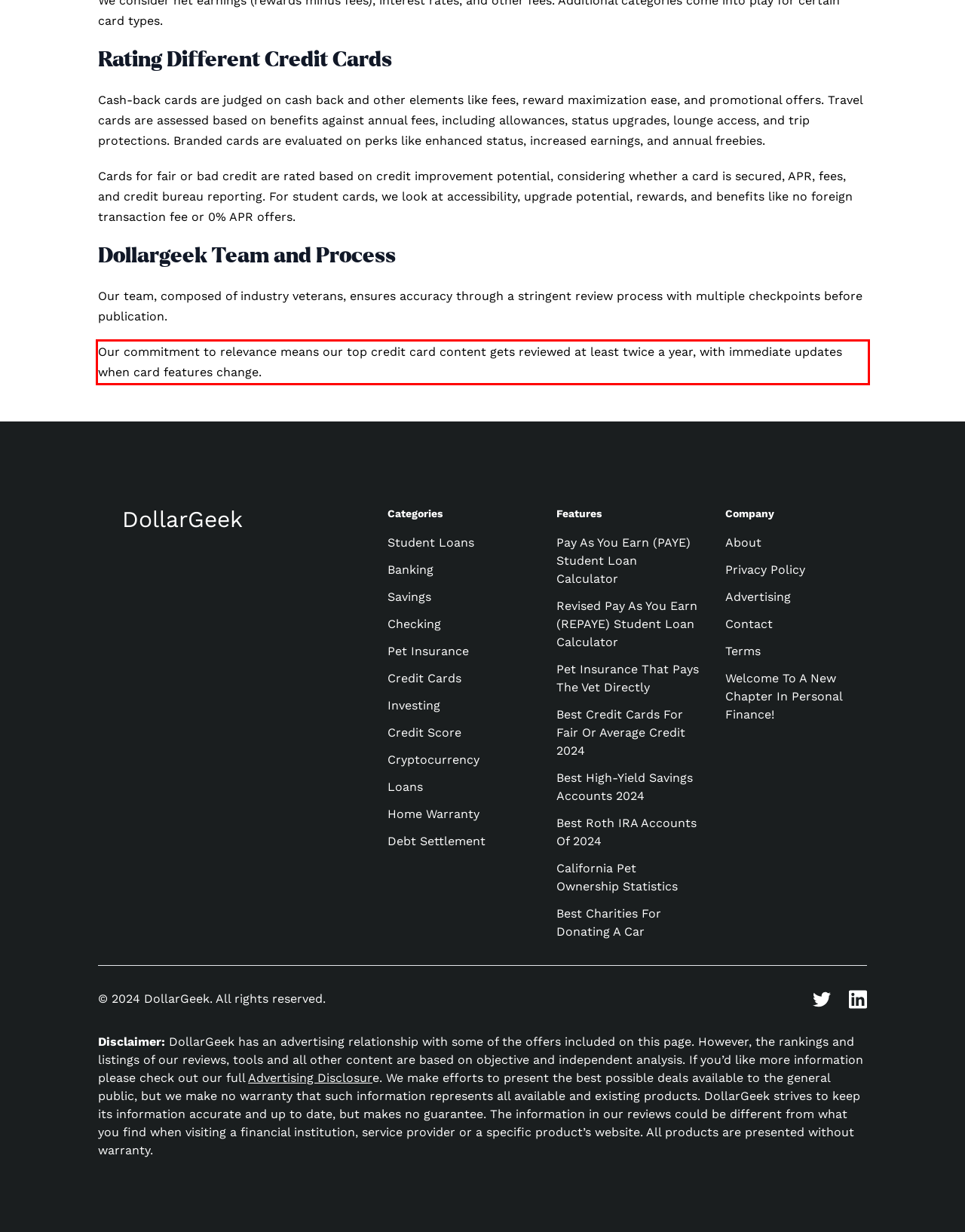Please analyze the screenshot of a webpage and extract the text content within the red bounding box using OCR.

Our commitment to relevance means our top credit card content gets reviewed at least twice a year, with immediate updates when card features change.